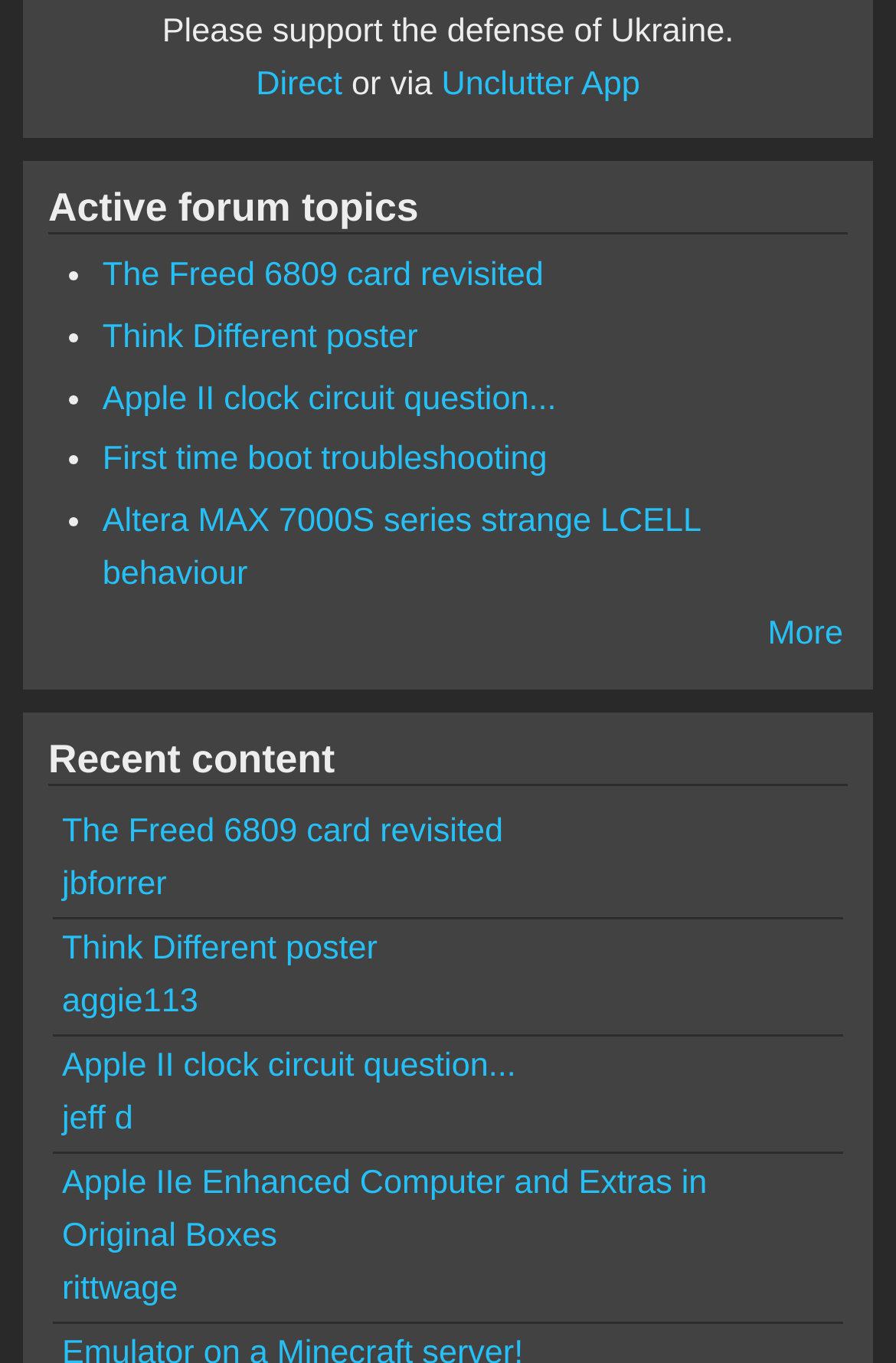Please provide a detailed answer to the question below by examining the image:
What is the title of the second section?

The second section is headed by the text 'Recent content' which is a heading element, indicating that this section is dedicated to displaying recent content.